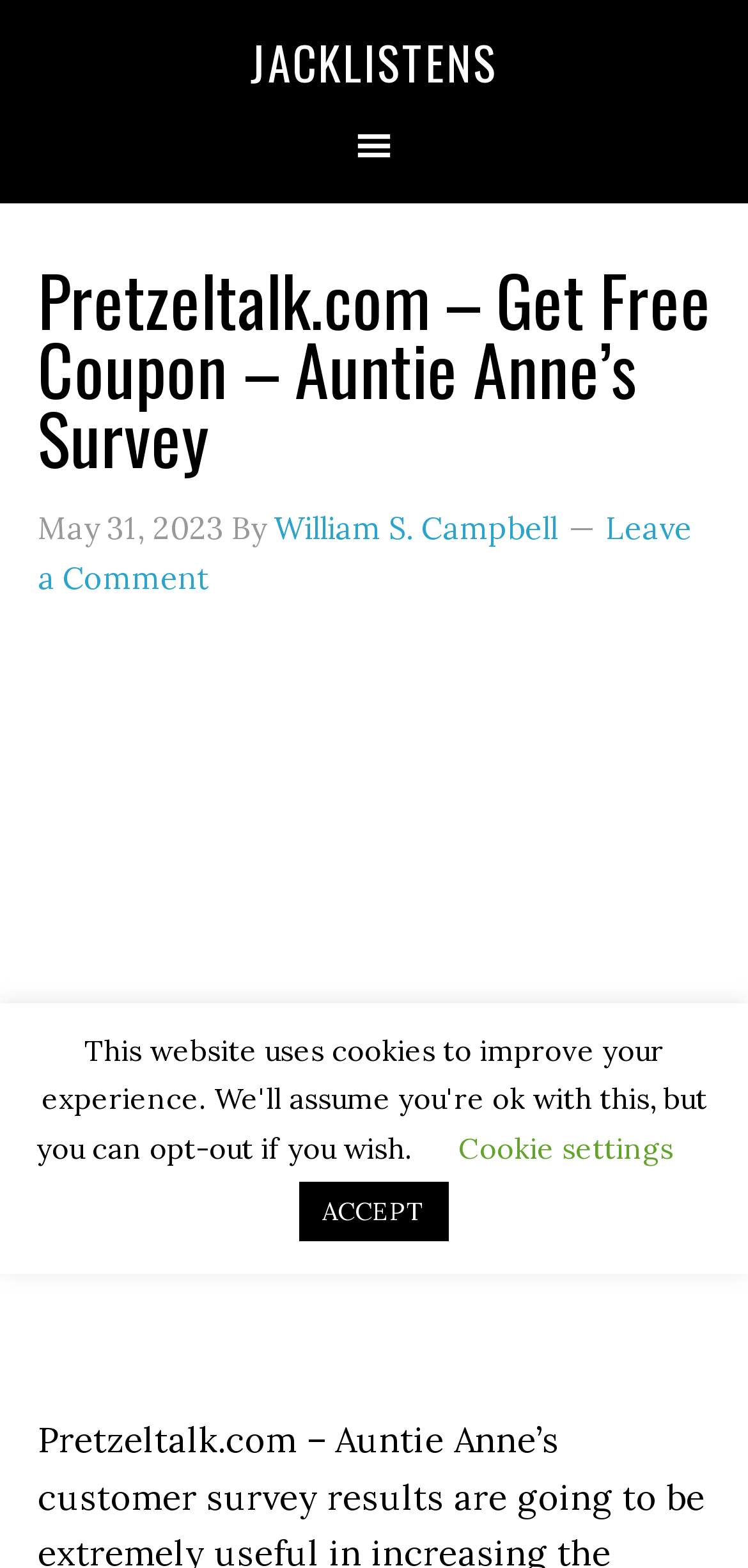Locate the bounding box coordinates of the UI element described by: "Cookie settings". The bounding box coordinates should consist of four float numbers between 0 and 1, i.e., [left, top, right, bottom].

[0.613, 0.72, 0.9, 0.743]